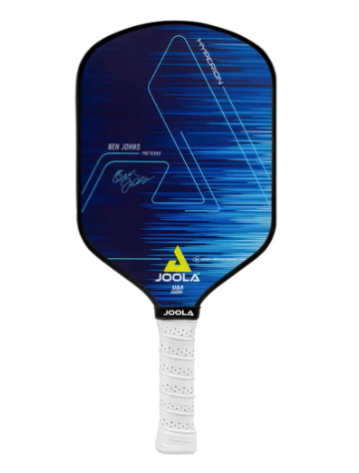What is the purpose of the paddle?
Could you give a comprehensive explanation in response to this question?

The caption explains that the paddle is designed for players seeking enhanced performance, making it suitable for both competitive and recreational play, which suggests that the primary purpose of the paddle is for playing pickleball.